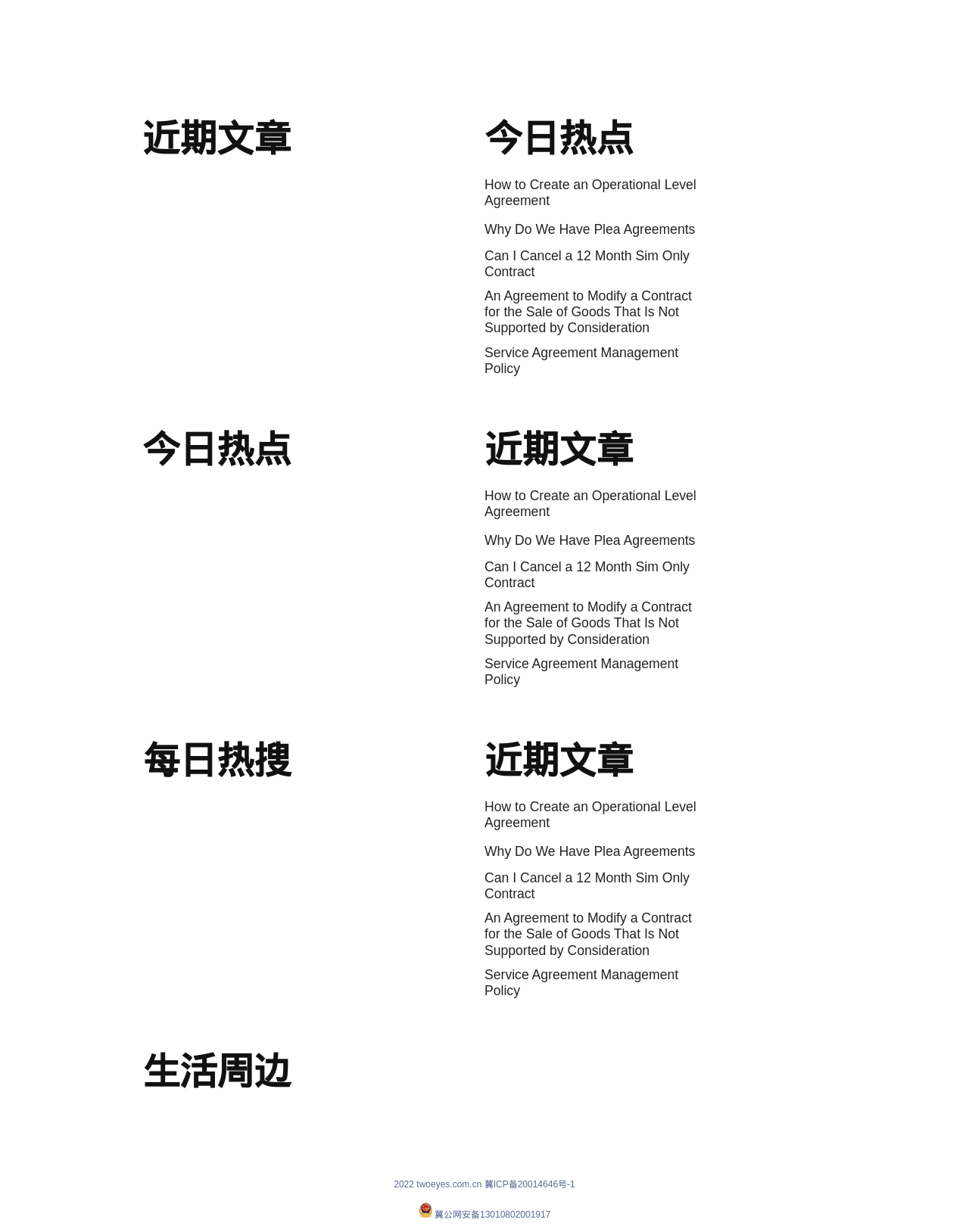What is the position of the '生活周边' heading?
Look at the image and respond with a single word or a short phrase.

Bottom left